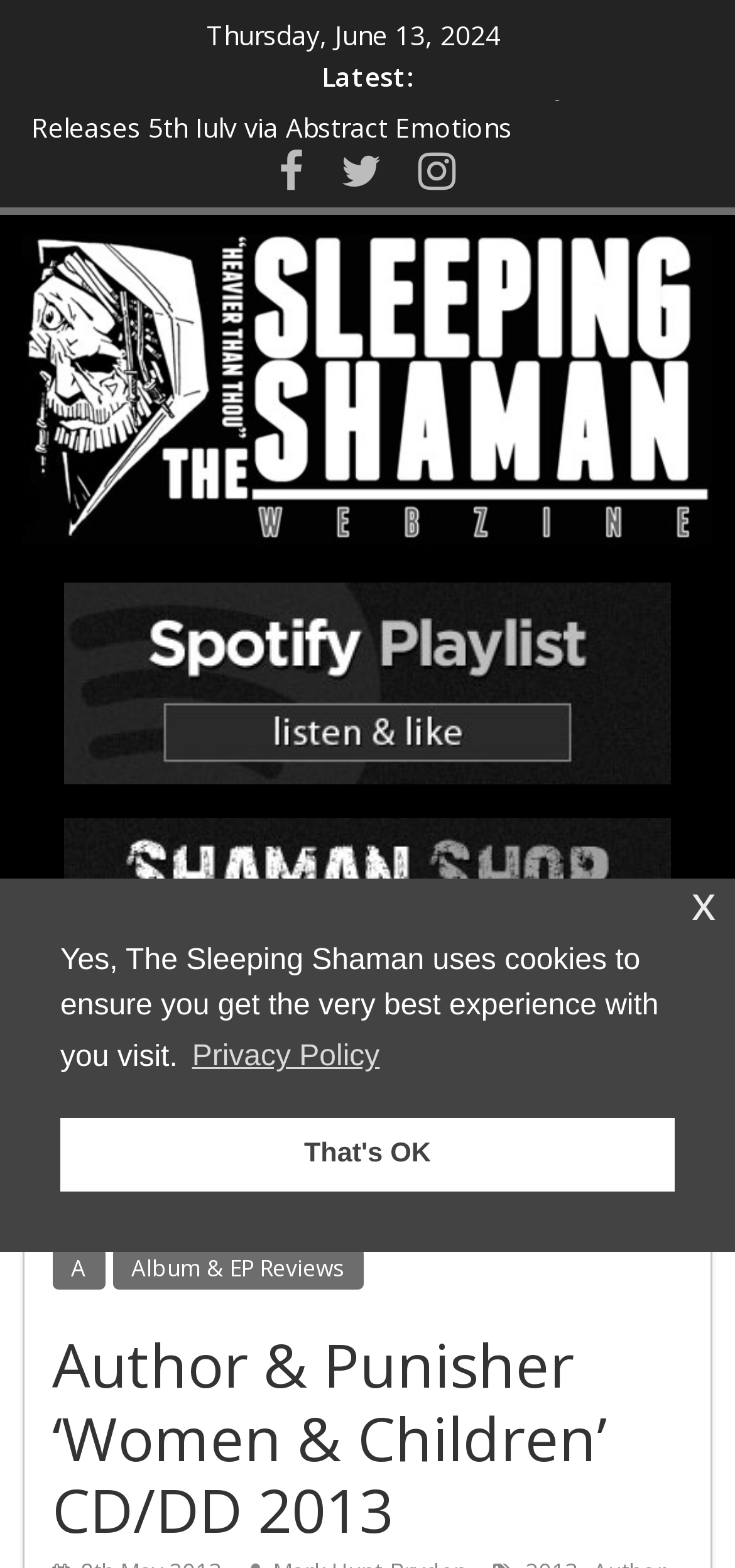Determine the heading of the webpage and extract its text content.

Author & Punisher ‘Women & Children’ CD/DD 2013